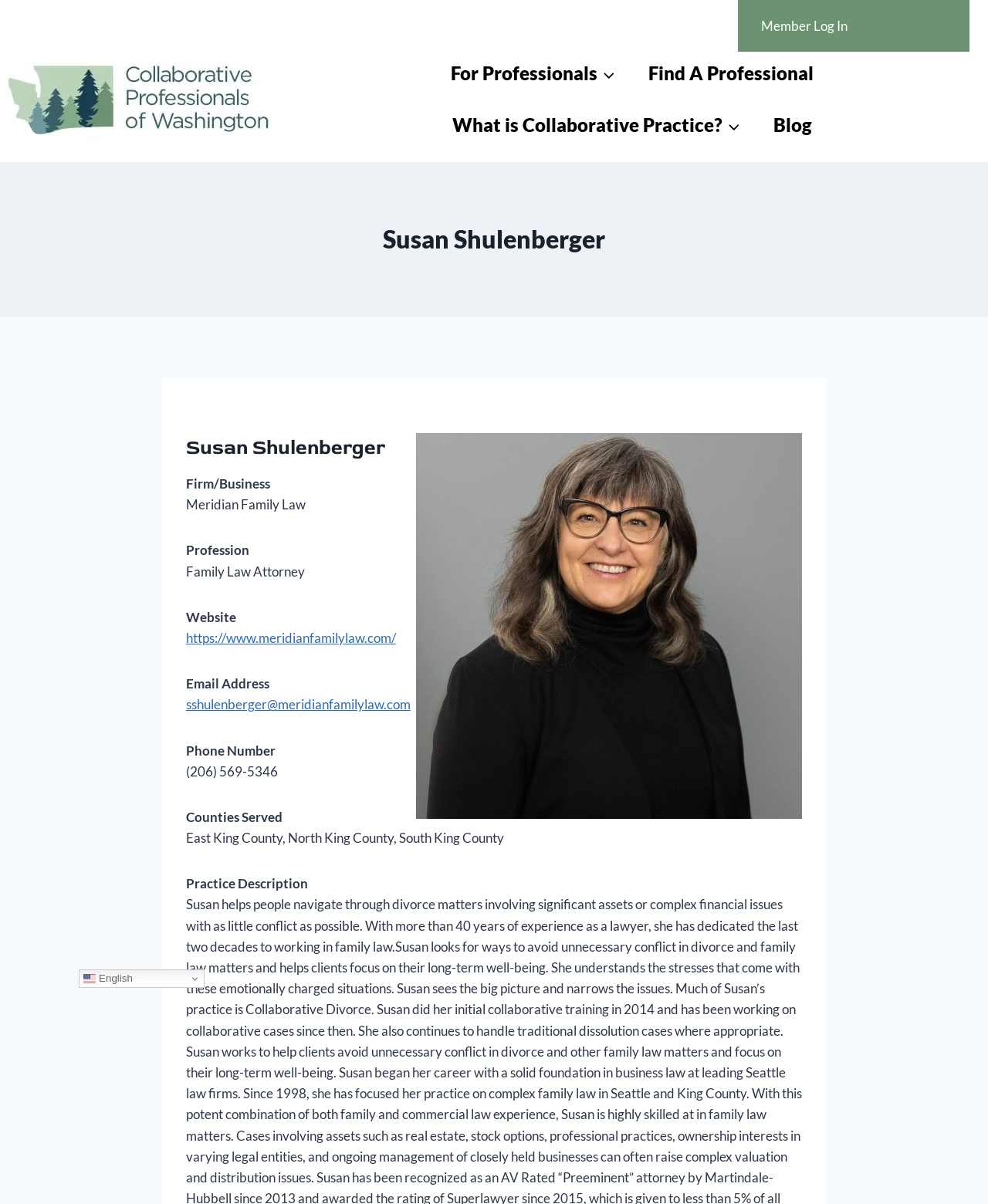Please identify the bounding box coordinates for the region that you need to click to follow this instruction: "Read Susan Shulenberger's blog".

[0.766, 0.082, 0.838, 0.126]